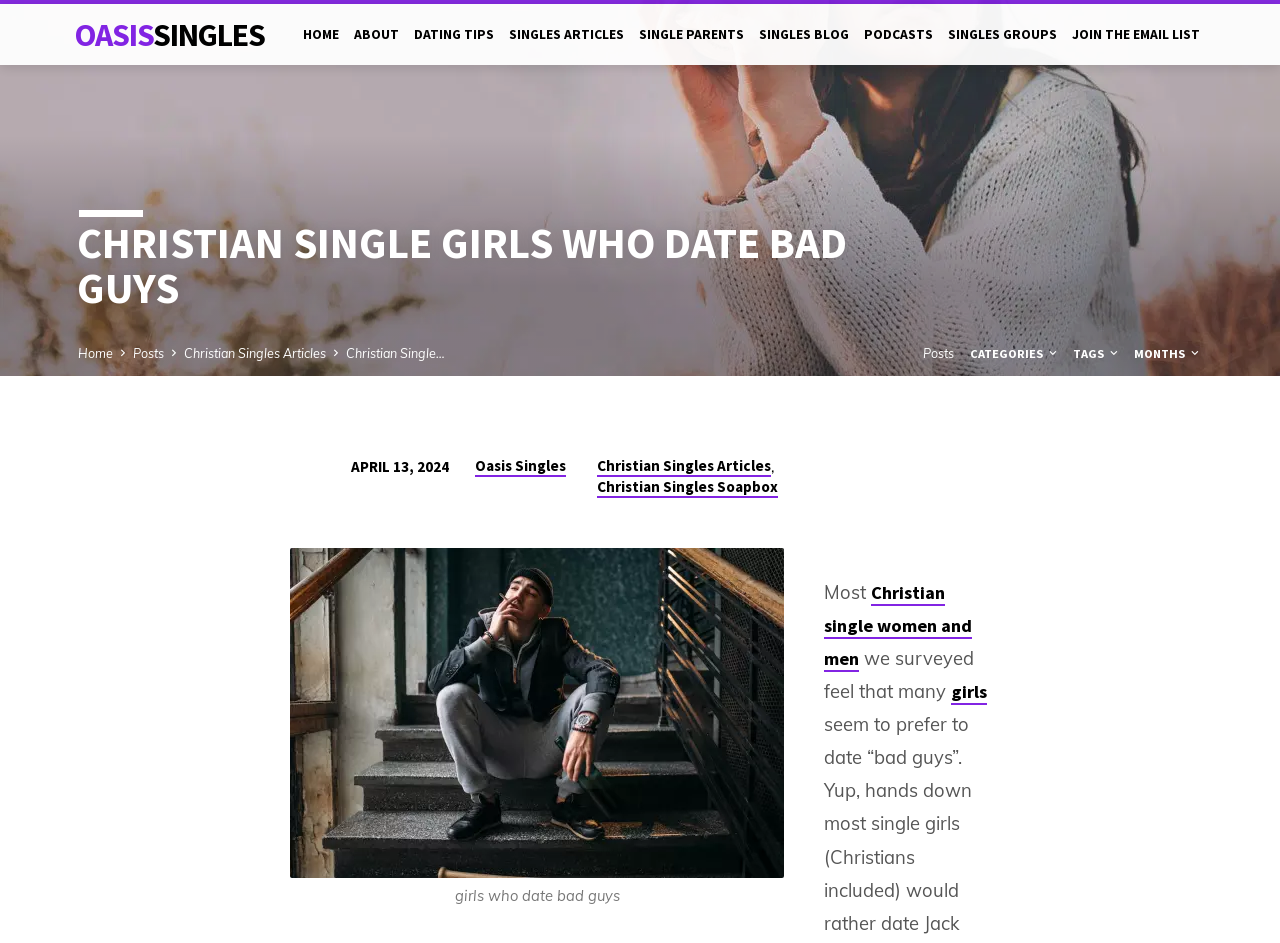Provide a brief response to the question below using one word or phrase:
What is the text of the figure caption?

girls who date bad guys